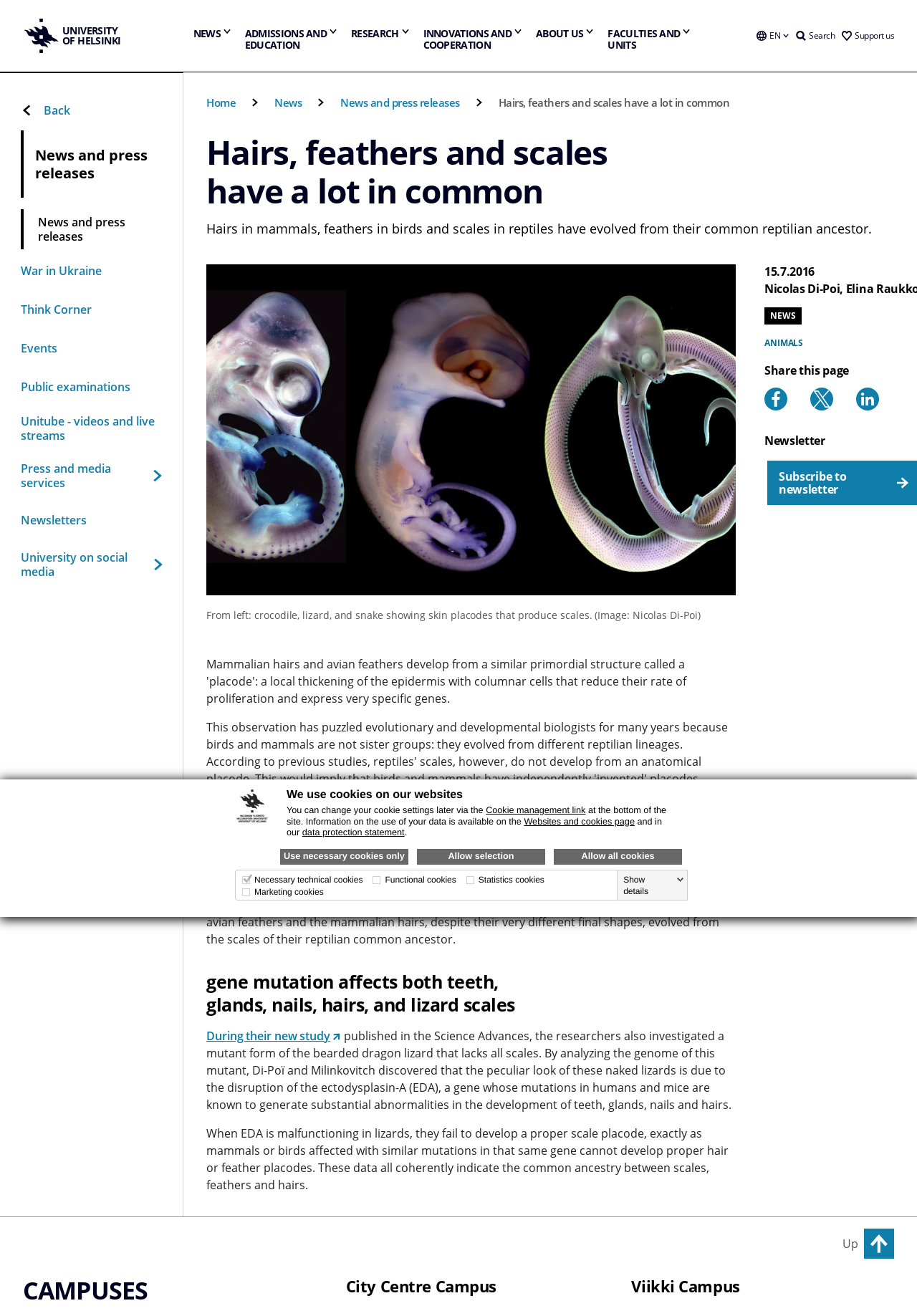Determine the coordinates of the bounding box that should be clicked to complete the instruction: "Click the CONTACT link". The coordinates should be represented by four float numbers between 0 and 1: [left, top, right, bottom].

None